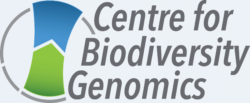Analyze the image and provide a detailed caption.

The image features the logo of the "Centre for Biodiversity Genomics," a prominent organization focused on advancing research in biodiversity through genomic methods. The logo is visually striking, characterized by a dynamic design that incorporates shades of blue and green, symbolizing the interplay between technology and nature. The text "Centre for Biodiversity Genomics" is prominently displayed, conveying the organization's commitment to biodiversity research and conservation efforts. This logo represents the center's innovative approach to integrating DNA technology with ecological data, highlighting its role in promoting sustainable practices and enhancing our understanding of global biodiversity.